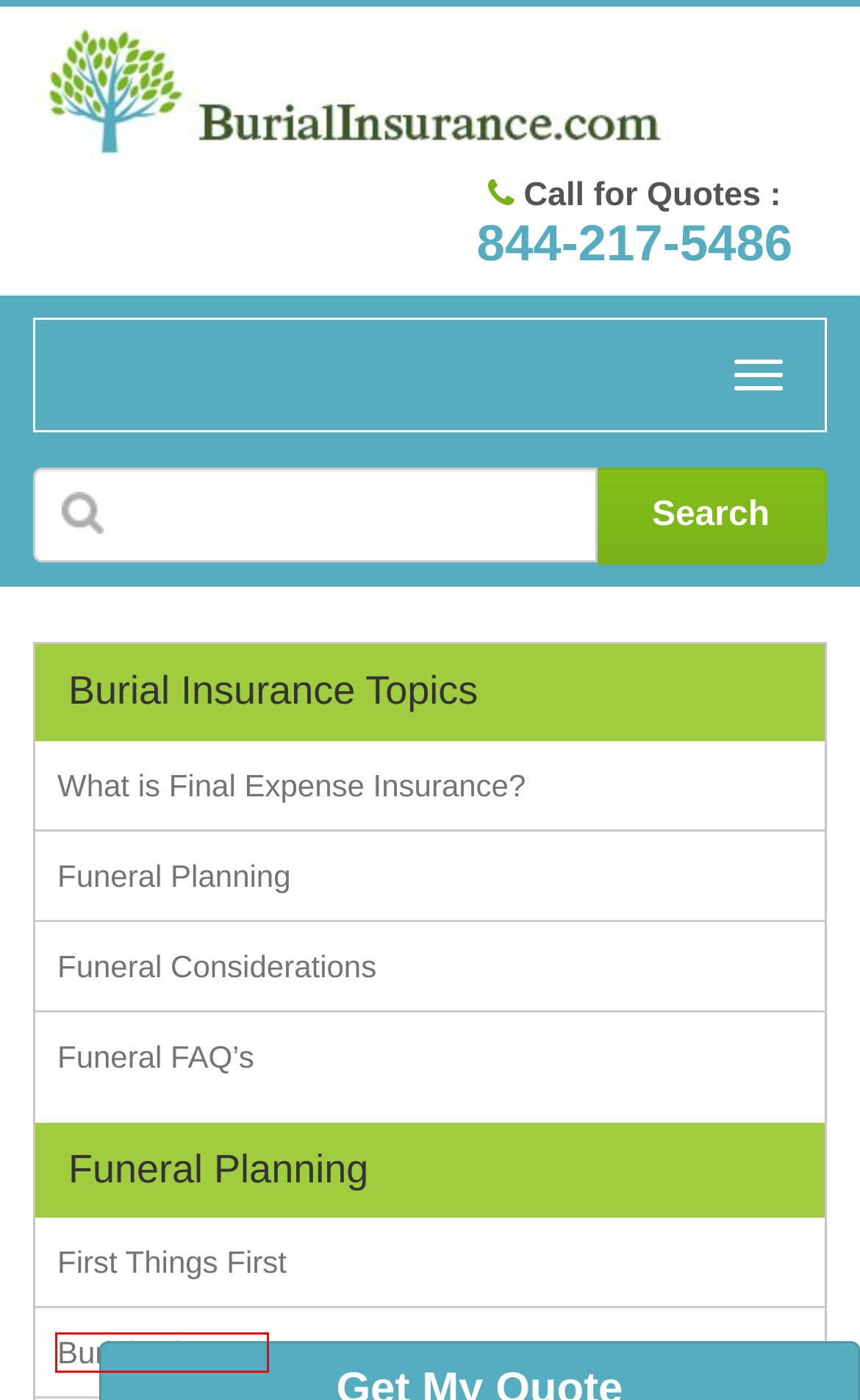Review the screenshot of a webpage containing a red bounding box around an element. Select the description that best matches the new webpage after clicking the highlighted element. The options are:
A. Funeral Information & FAQ's - BurialInsurance.Com
B. Sitemap - Burial Insurance
C. Funeral Planning - Burial Insurance
D. Personal Funeral Considerations - Burial Insurance
E. Burial Etiquette - BurialInsurance.Com
F. What is Final Expense Insurance | BurialInsurance.Com Guides
G. First Things First - Burial Insurance
H. Privacy Web Form

E